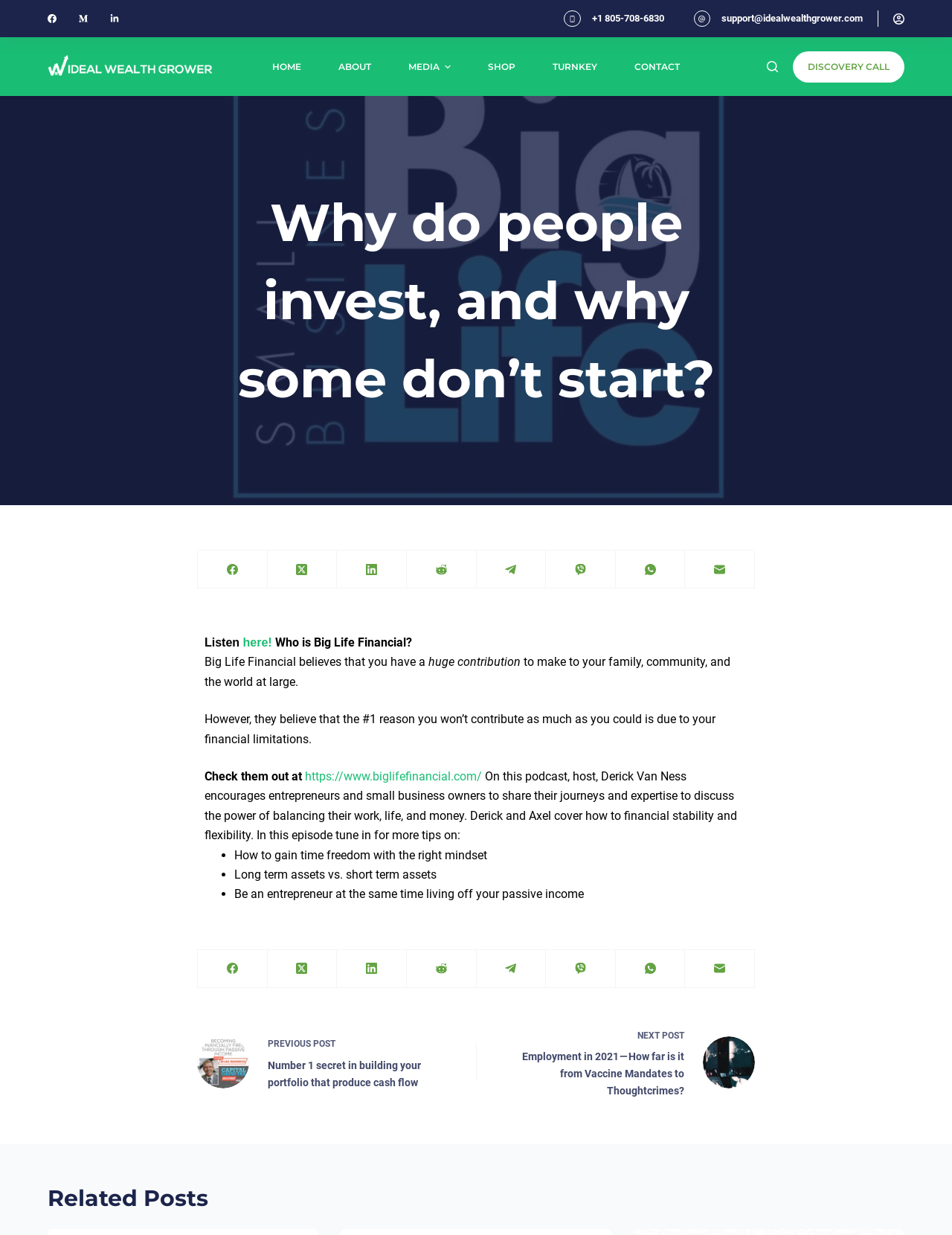Identify the bounding box coordinates of the element to click to follow this instruction: 'Visit Big Life Financial's website'. Ensure the coordinates are four float values between 0 and 1, provided as [left, top, right, bottom].

[0.317, 0.623, 0.506, 0.634]